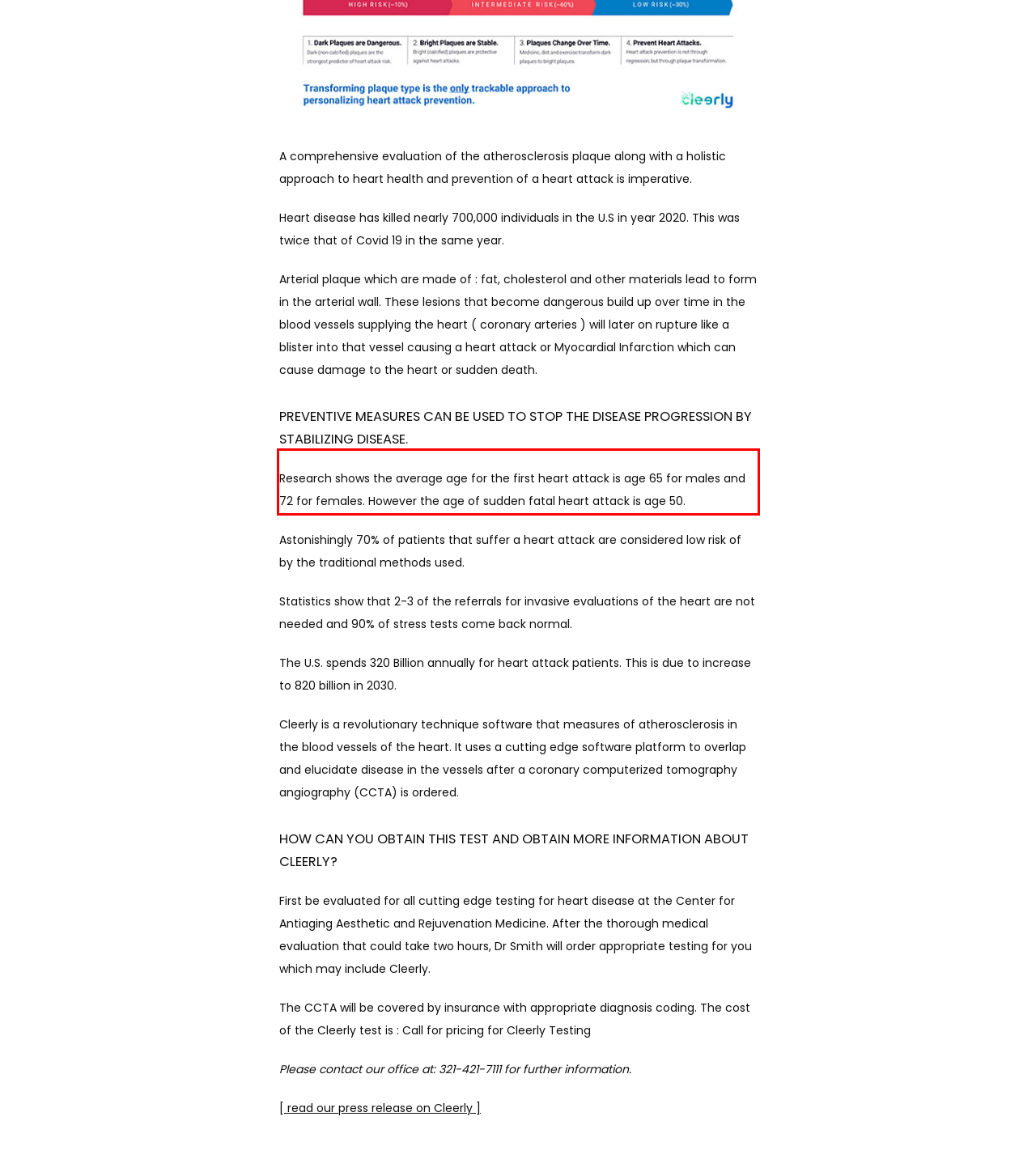Using the provided screenshot of a webpage, recognize and generate the text found within the red rectangle bounding box.

Research shows the average age for the first heart attack is age 65 for males and 72 for females. However the age of sudden fatal heart attack is age 50.